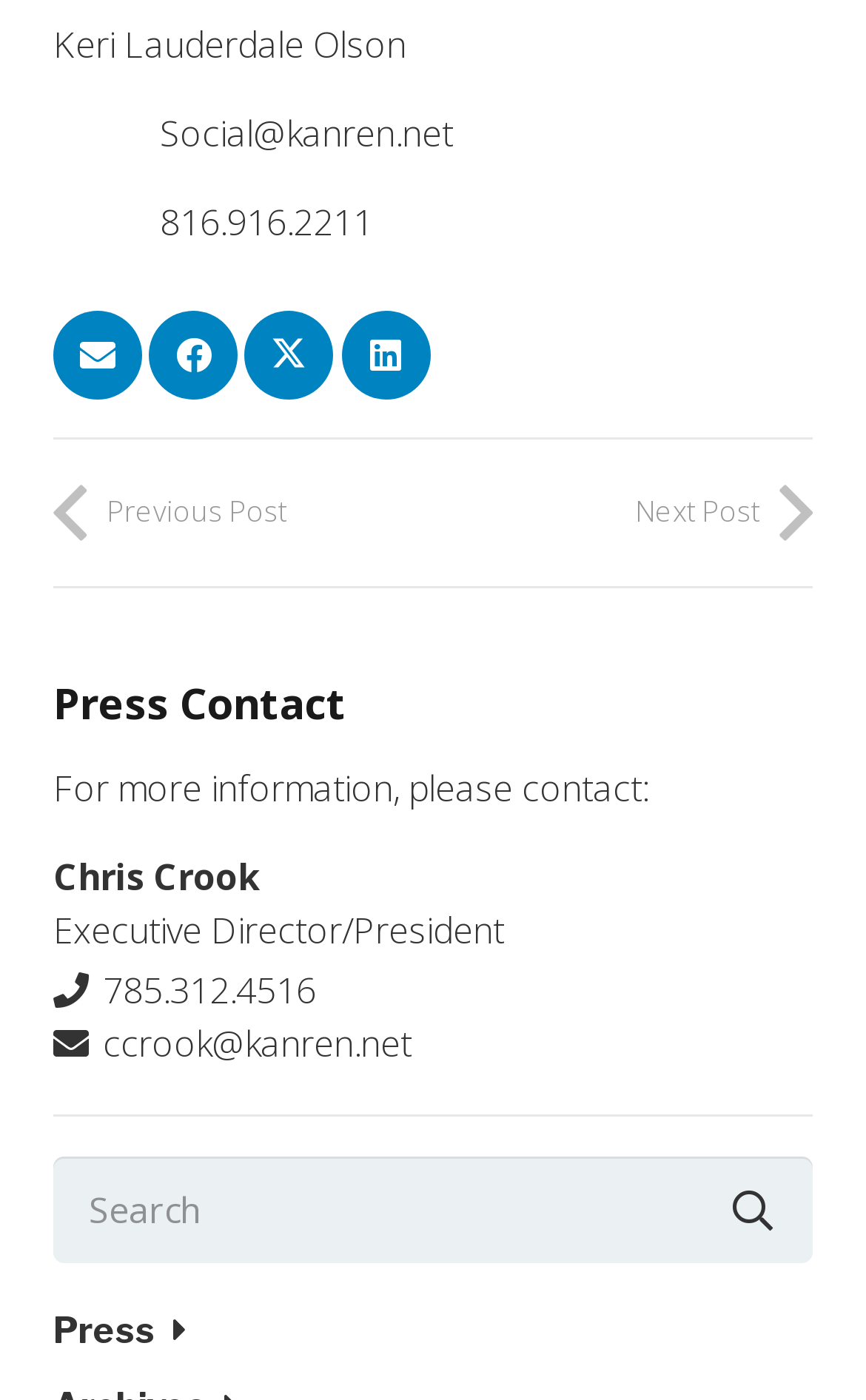Given the content of the image, can you provide a detailed answer to the question?
What is the name of the person on the webpage?

The name 'Keri Lauderdale Olson' is displayed at the top of the webpage, indicating that it might be the name of the person associated with the webpage or the author of the content.